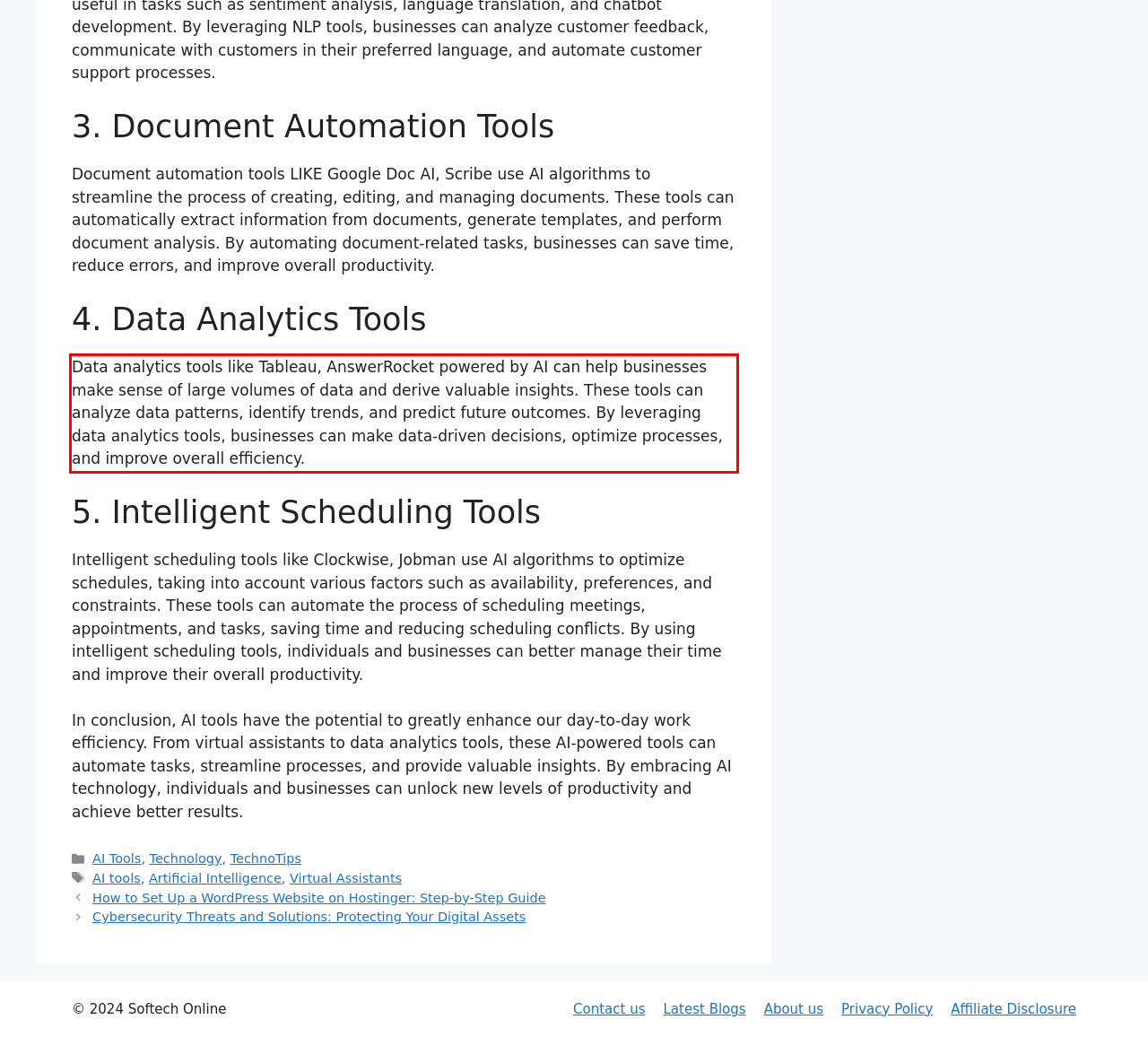Examine the screenshot of the webpage, locate the red bounding box, and perform OCR to extract the text contained within it.

Data analytics tools like Tableau, AnswerRocket powered by AI can help businesses make sense of large volumes of data and derive valuable insights. These tools can analyze data patterns, identify trends, and predict future outcomes. By leveraging data analytics tools, businesses can make data-driven decisions, optimize processes, and improve overall efficiency.